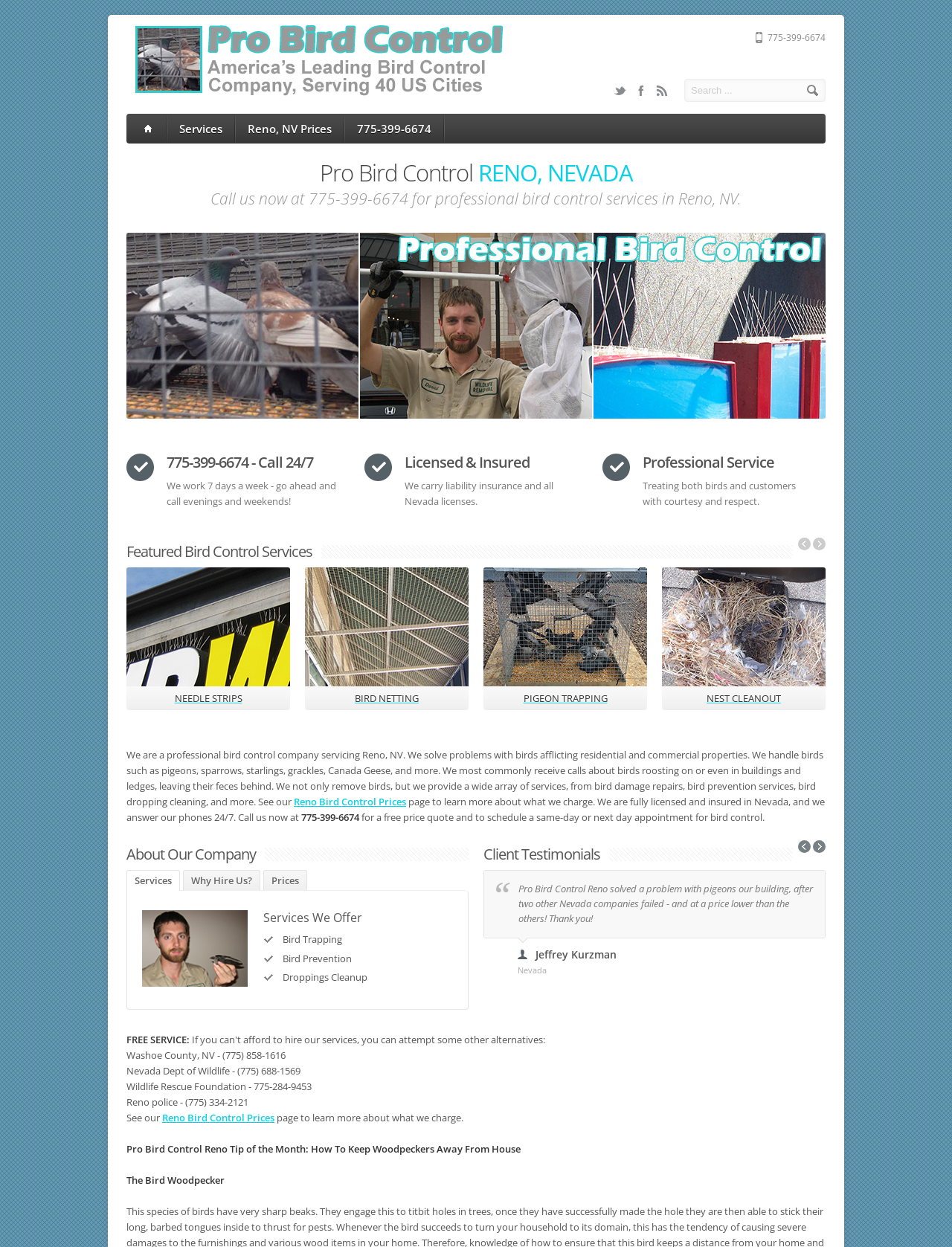Determine the coordinates of the bounding box that should be clicked to complete the instruction: "Learn more about bird control services". The coordinates should be represented by four float numbers between 0 and 1: [left, top, right, bottom].

[0.133, 0.437, 0.867, 0.448]